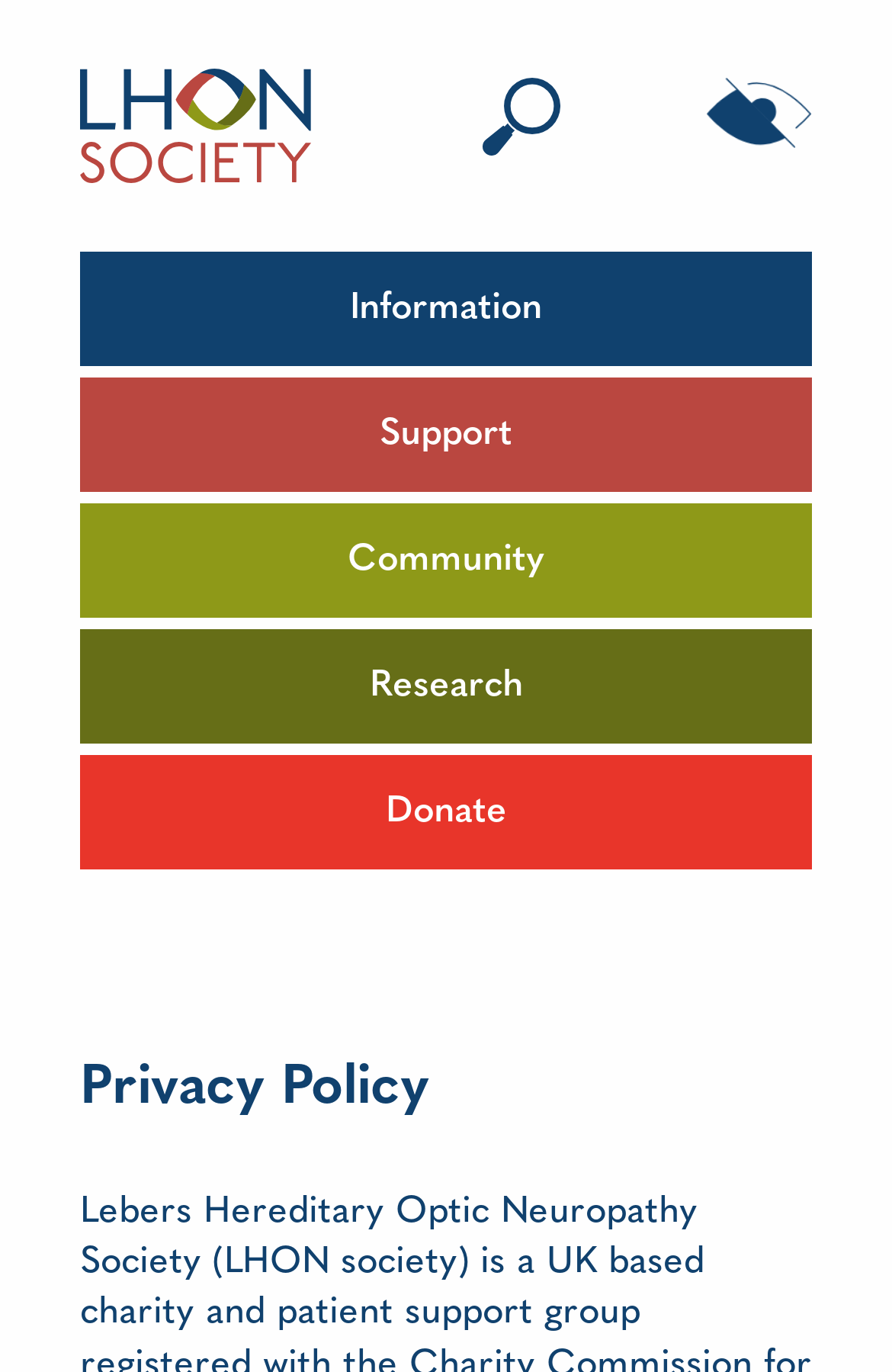Identify and provide the bounding box for the element described by: "killed around 160 people".

None